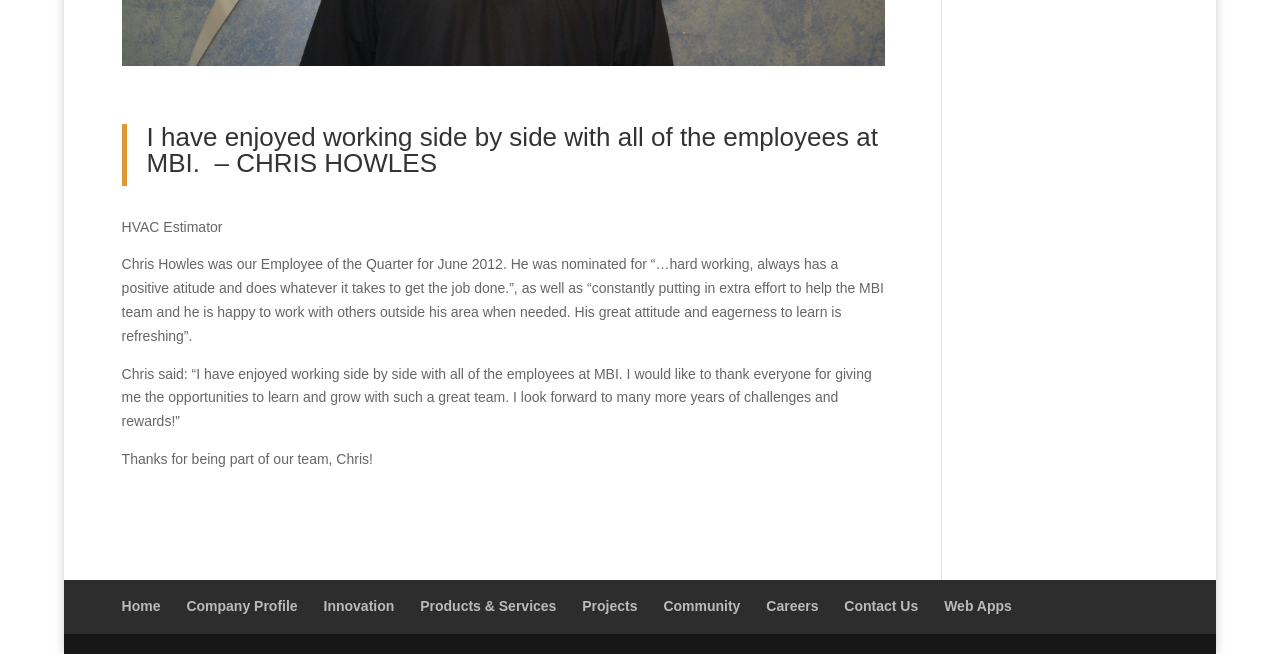Using the webpage screenshot and the element description Web Apps, determine the bounding box coordinates. Specify the coordinates in the format (top-left x, top-left y, bottom-right x, bottom-right y) with values ranging from 0 to 1.

[0.738, 0.914, 0.79, 0.939]